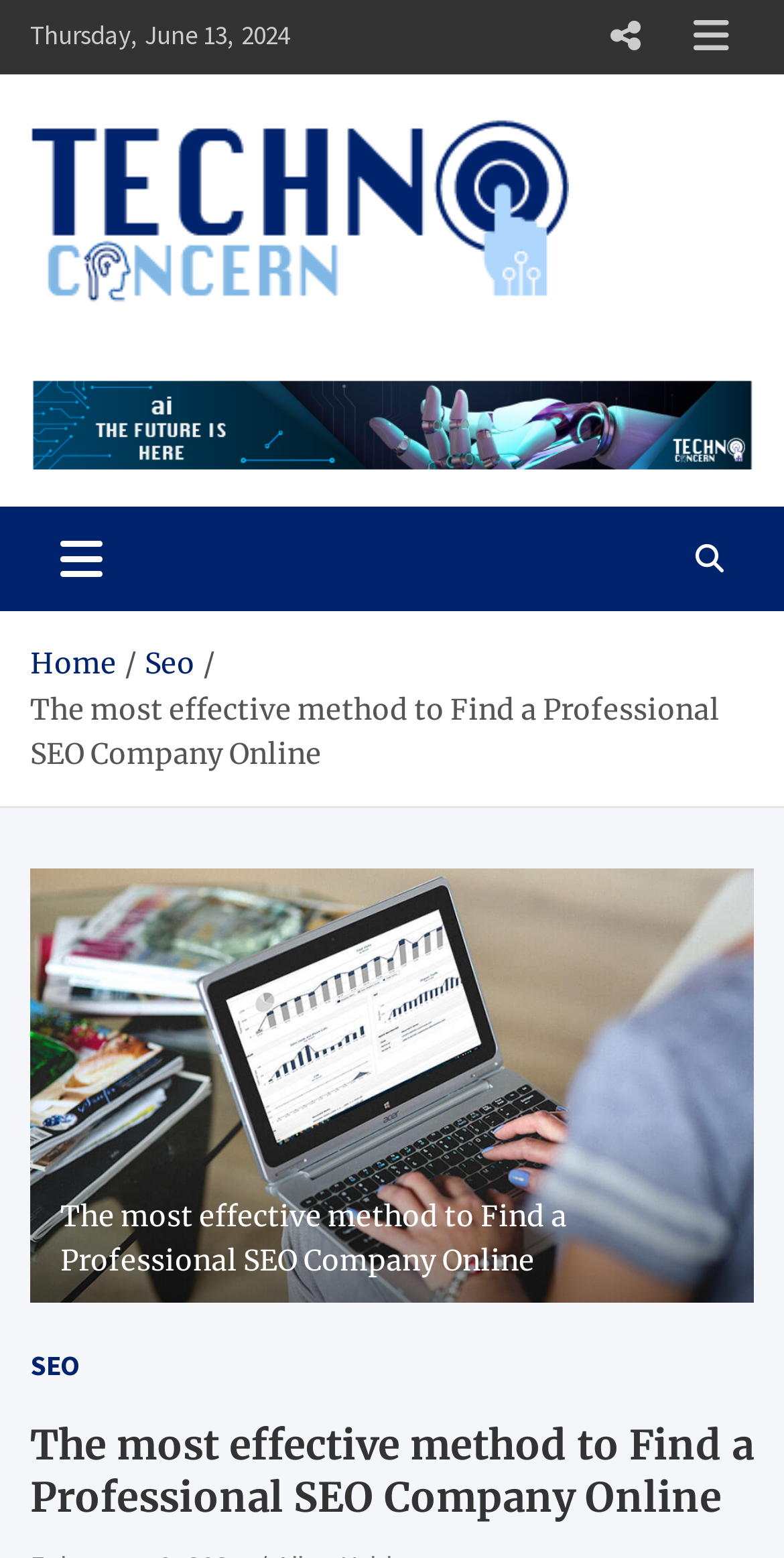With reference to the image, please provide a detailed answer to the following question: What is the topic of the webpage?

I found the topic of the webpage by looking at the various elements related to SEO, such as the link 'SEO' and the heading 'The most effective method to Find a Professional SEO Company Online'. These elements suggest that the topic of the webpage is related to SEO.